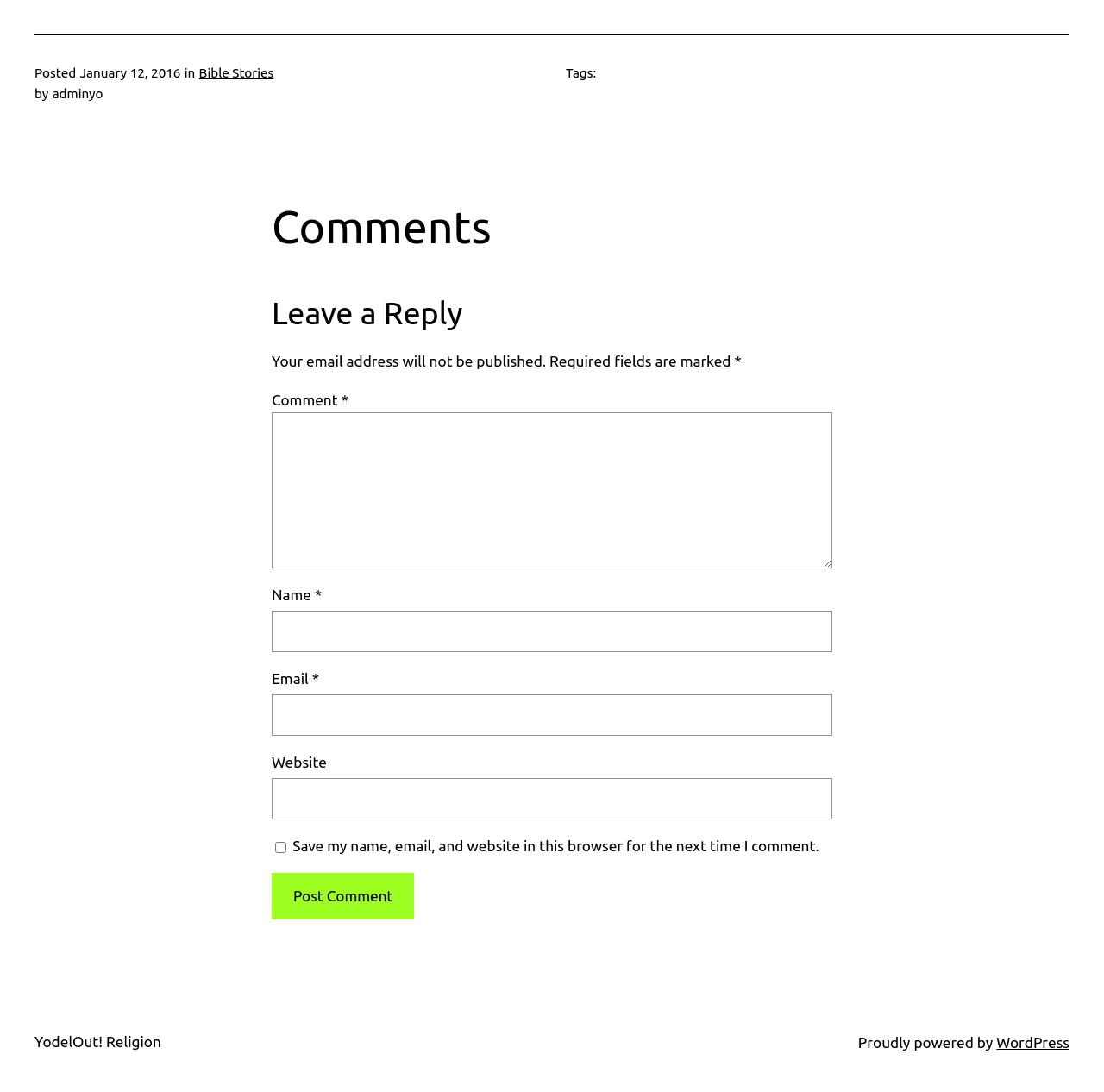Provide the bounding box for the UI element matching this description: "parent_node: Email * aria-describedby="email-notes" name="email"".

[0.246, 0.636, 0.754, 0.674]